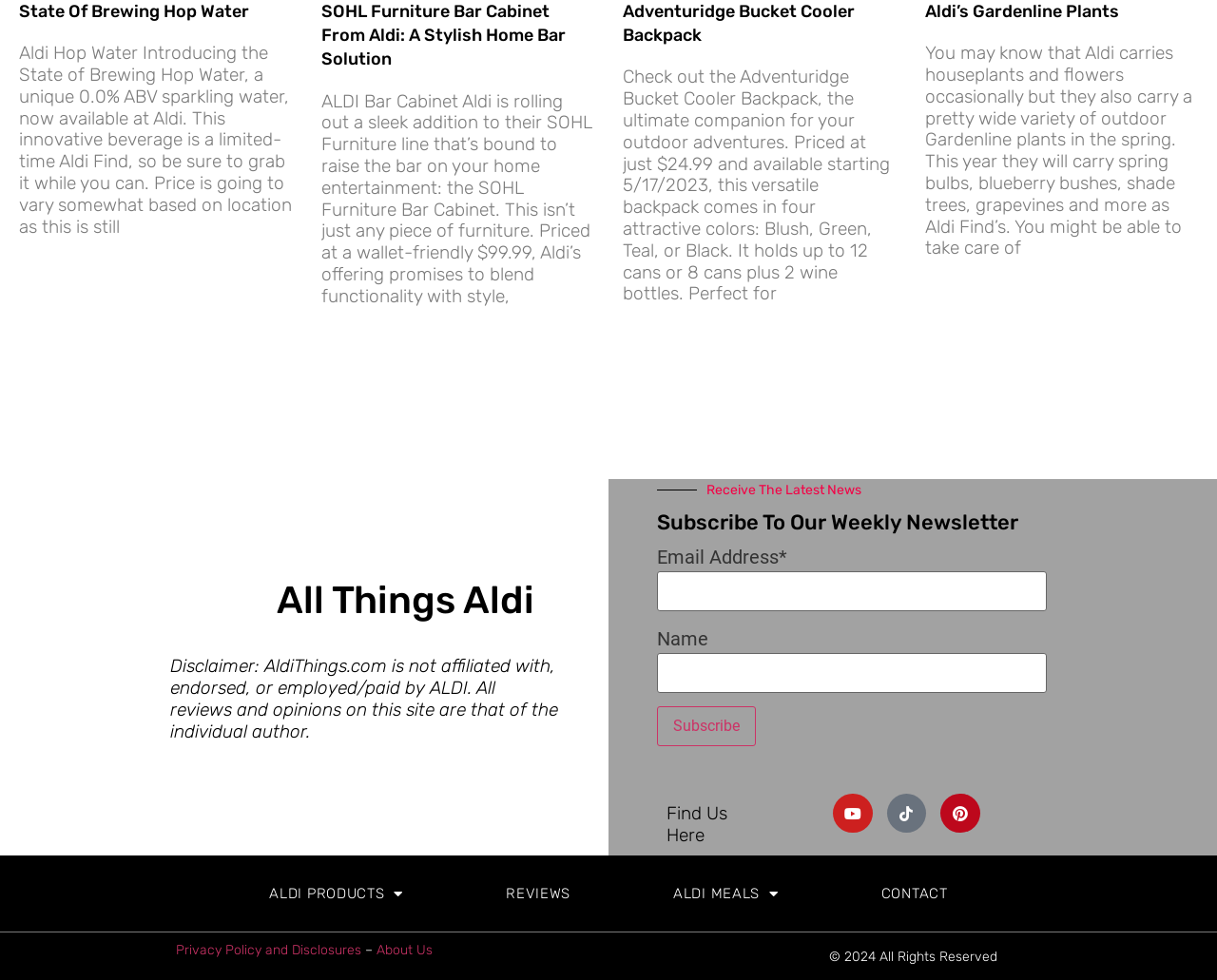Extract the bounding box coordinates for the HTML element that matches this description: "Aldi’s Gardenline Plants". The coordinates should be four float numbers between 0 and 1, i.e., [left, top, right, bottom].

[0.76, 0.001, 0.919, 0.022]